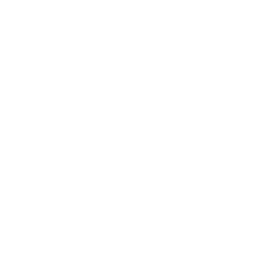What is available below the image?
Please provide a single word or phrase answer based on the image.

Option to read more details